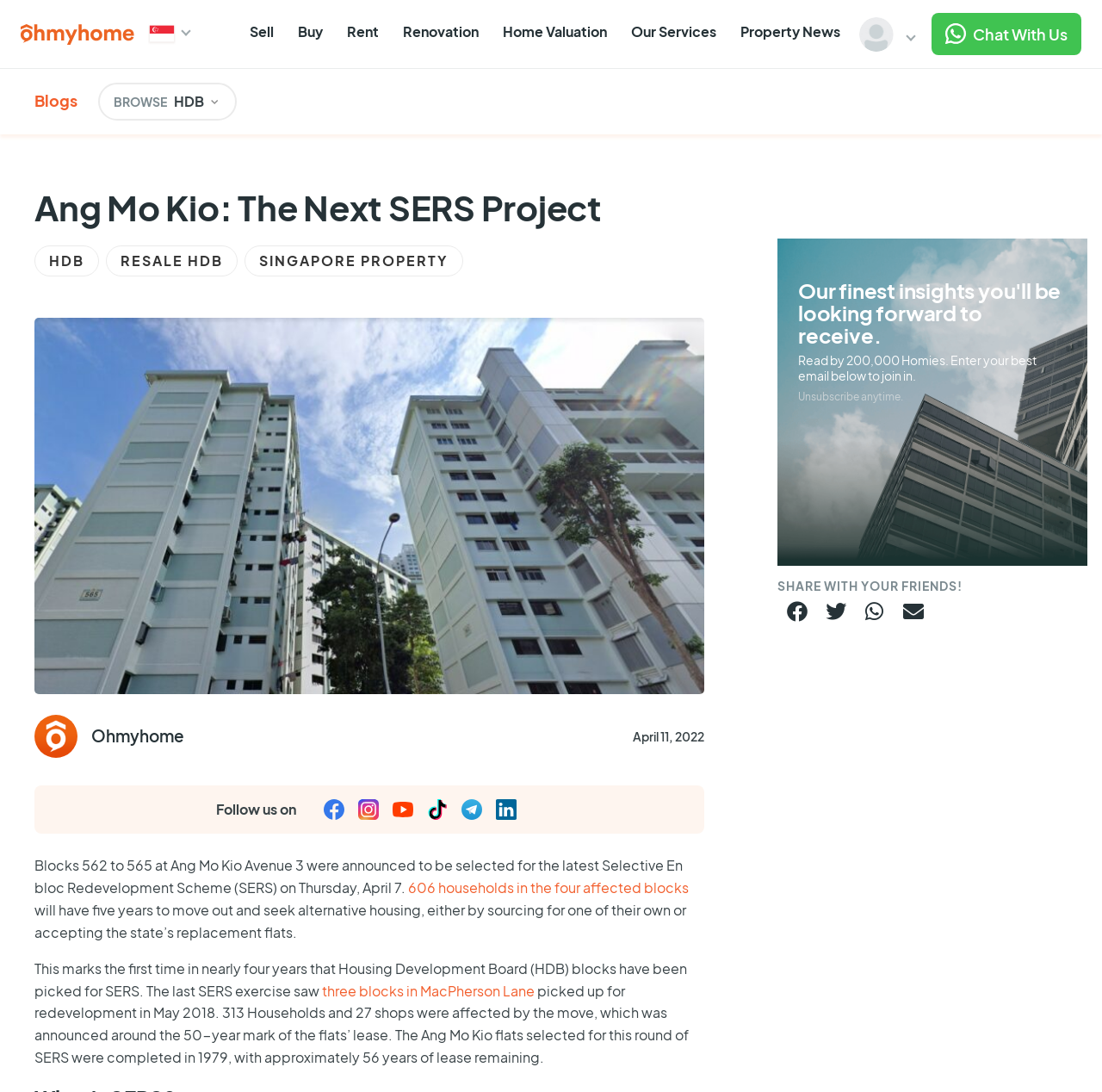Can you pinpoint the bounding box coordinates for the clickable element required for this instruction: "Enter email to receive insights"? The coordinates should be four float numbers between 0 and 1, i.e., [left, top, right, bottom].

[0.724, 0.323, 0.941, 0.351]